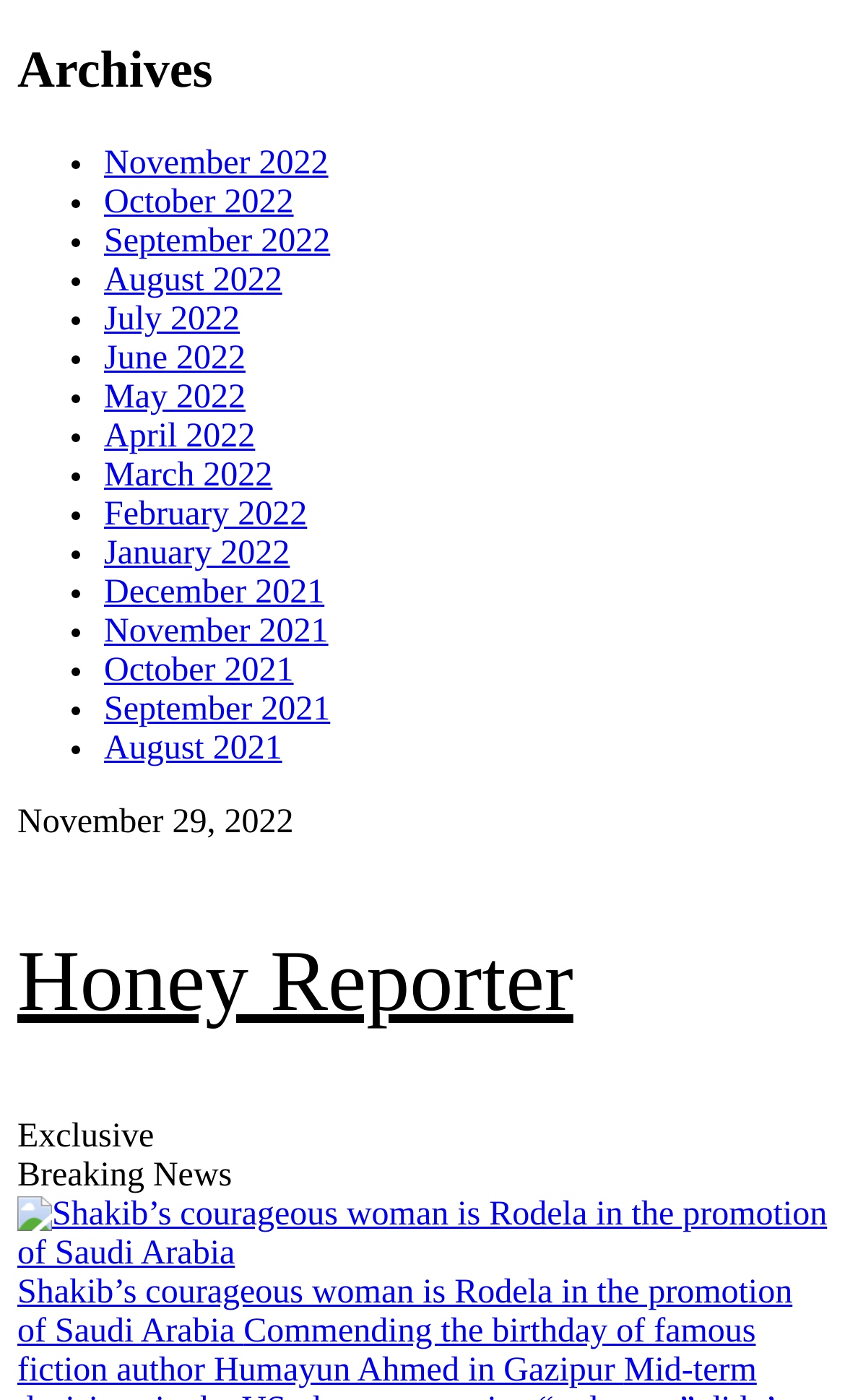Use a single word or phrase to answer this question: 
How many months are listed in the archives section?

12